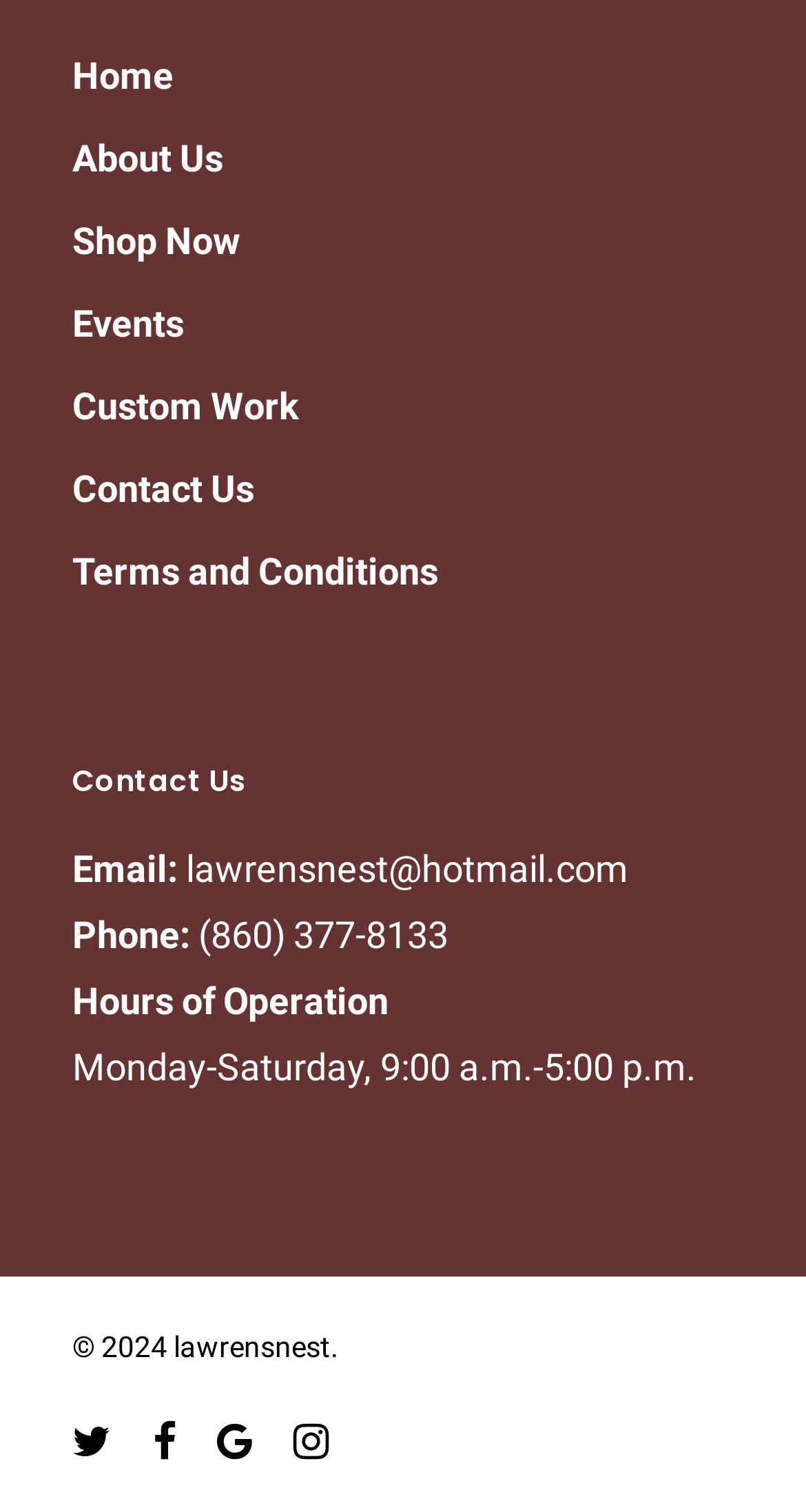Please identify the coordinates of the bounding box for the clickable region that will accomplish this instruction: "Read the quote by Oscar Wilde".

None